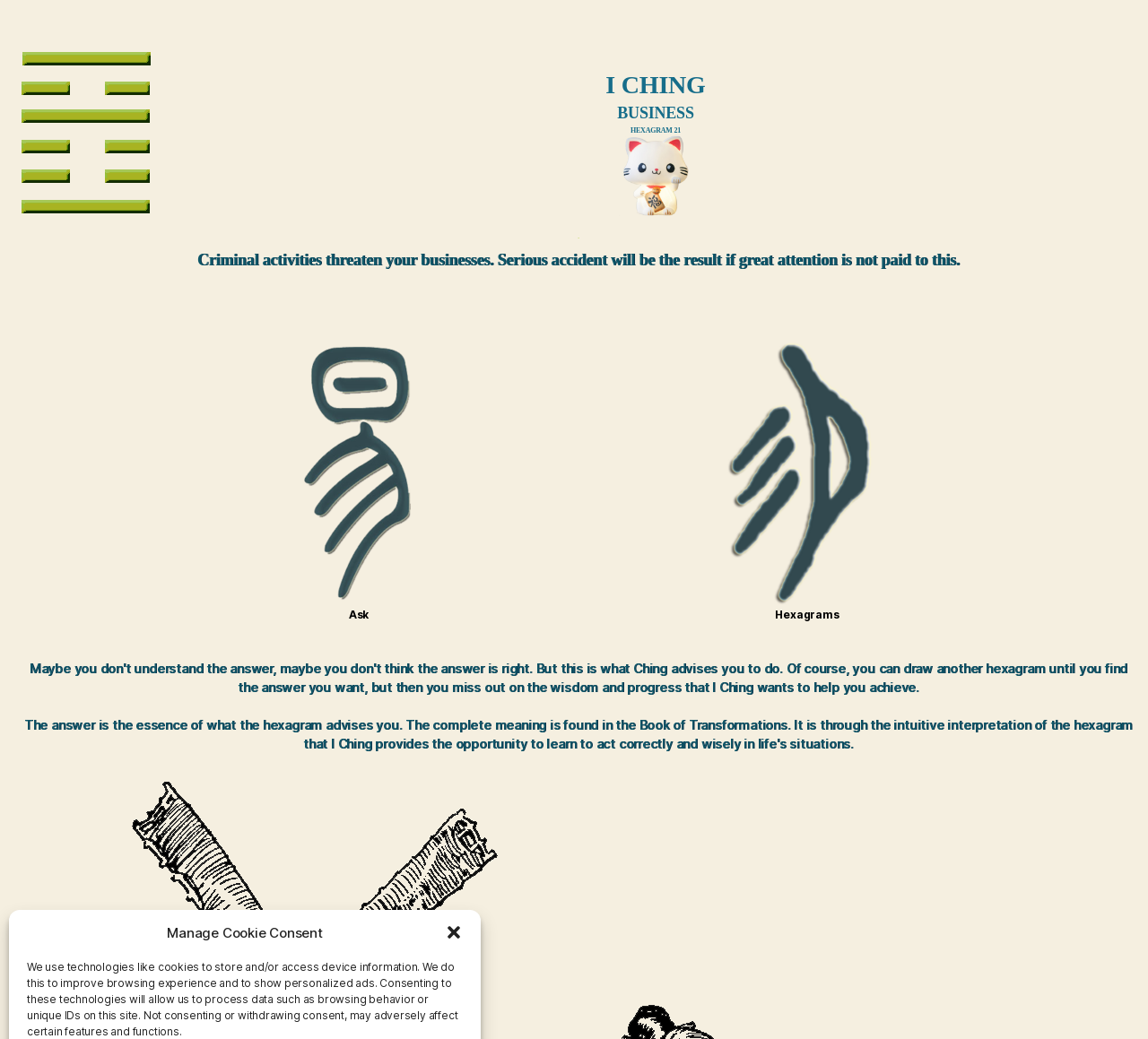Bounding box coordinates are given in the format (top-left x, top-left y, bottom-right x, bottom-right y). All values should be floating point numbers between 0 and 1. Provide the bounding box coordinate for the UI element described as: parent_node: Hexagrams

[0.52, 0.326, 0.887, 0.599]